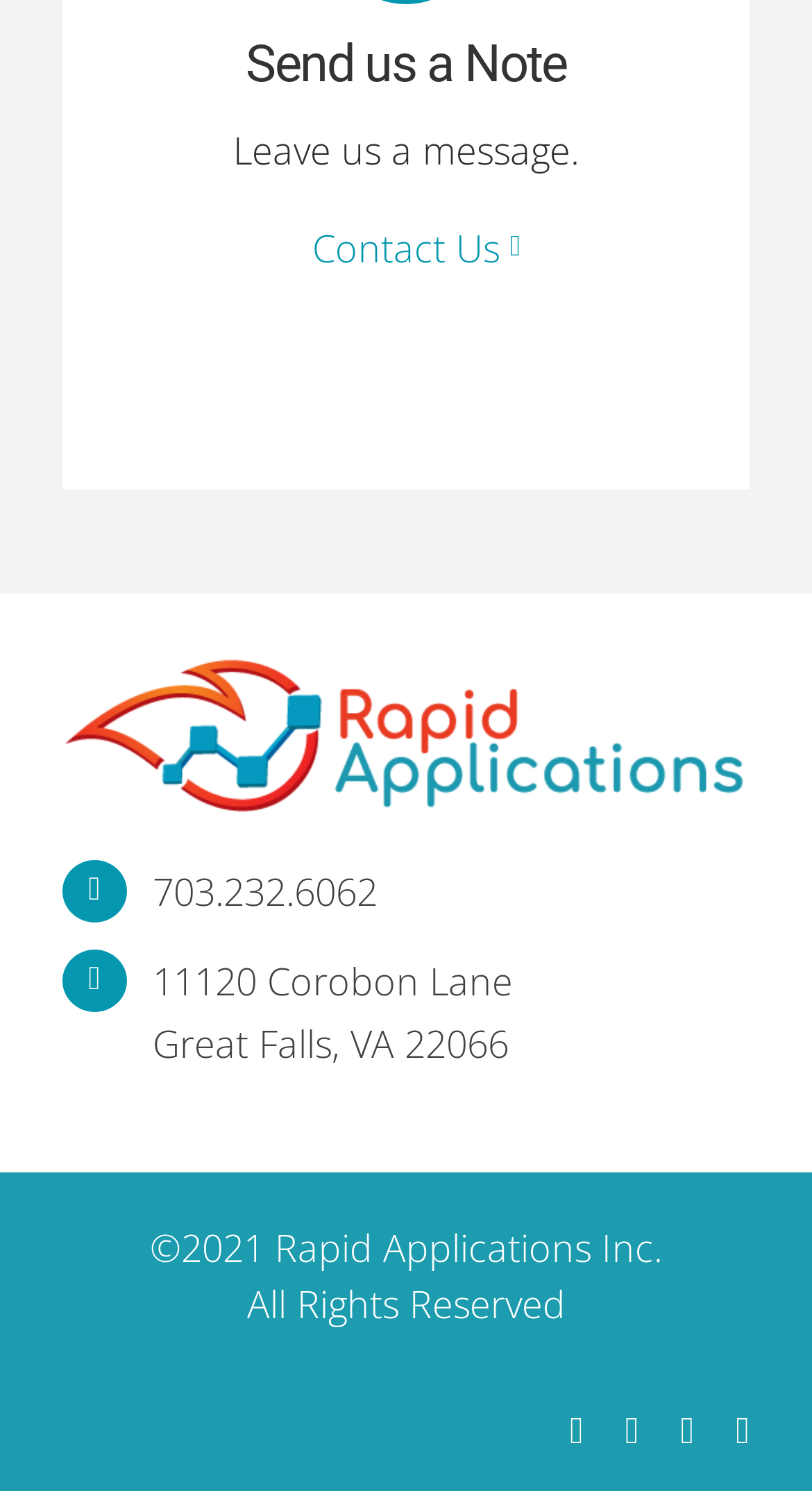What is the copyright year of Rapid Applications Inc.?
Provide a concise answer using a single word or phrase based on the image.

2021